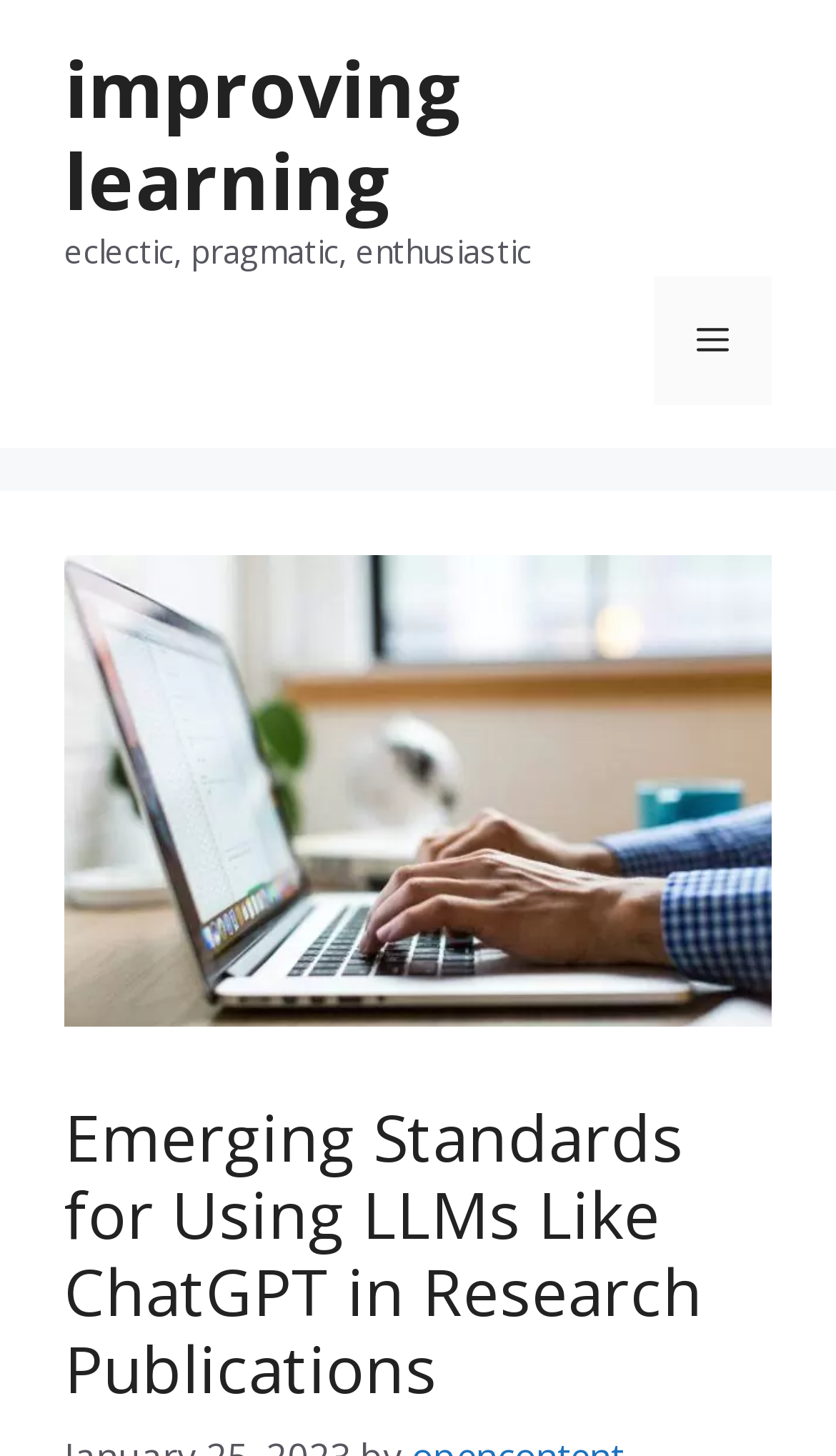Locate the bounding box coordinates for the element described below: "Menu". The coordinates must be four float values between 0 and 1, formatted as [left, top, right, bottom].

[0.782, 0.19, 0.923, 0.278]